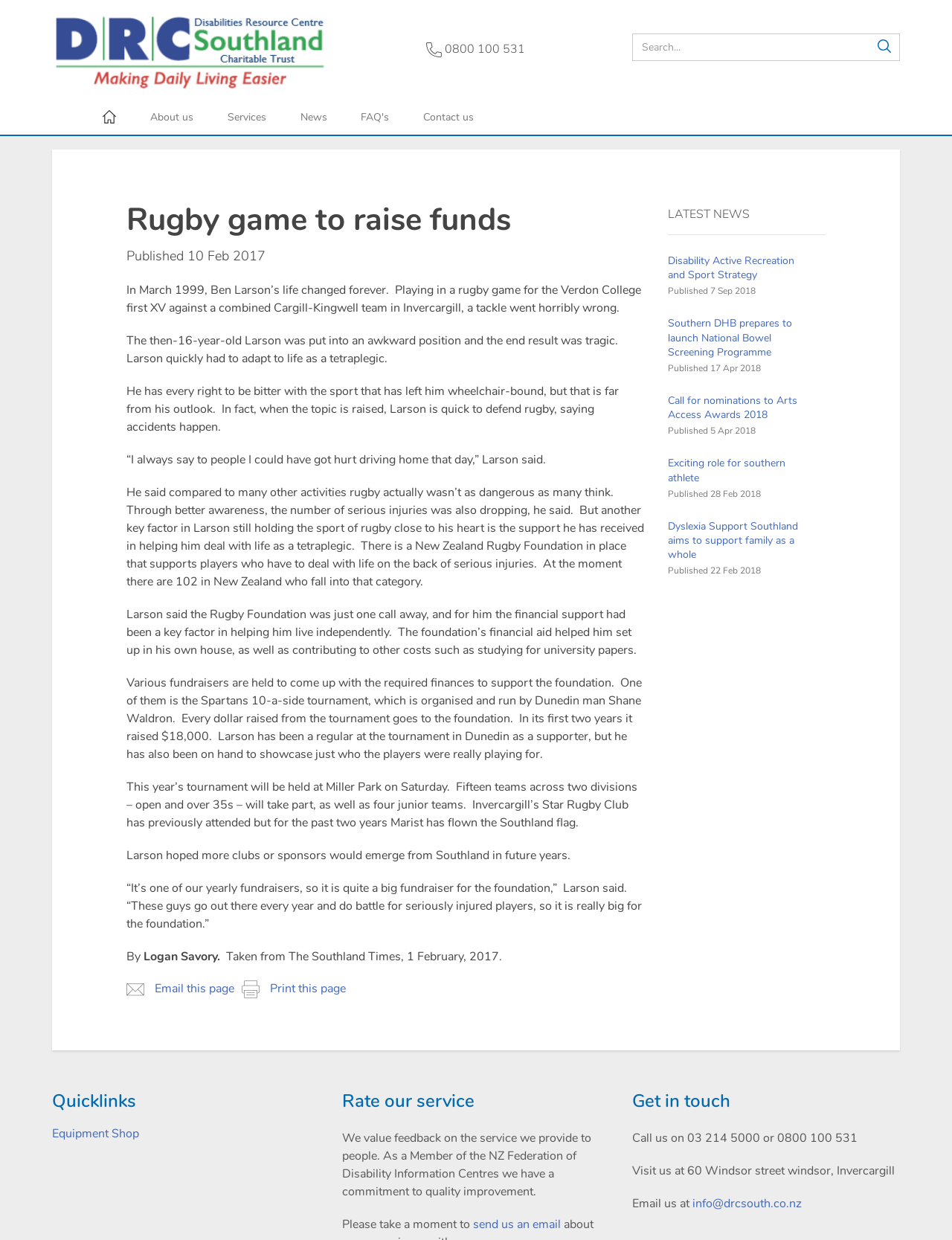Show the bounding box coordinates of the element that should be clicked to complete the task: "Email this page".

[0.133, 0.791, 0.246, 0.805]